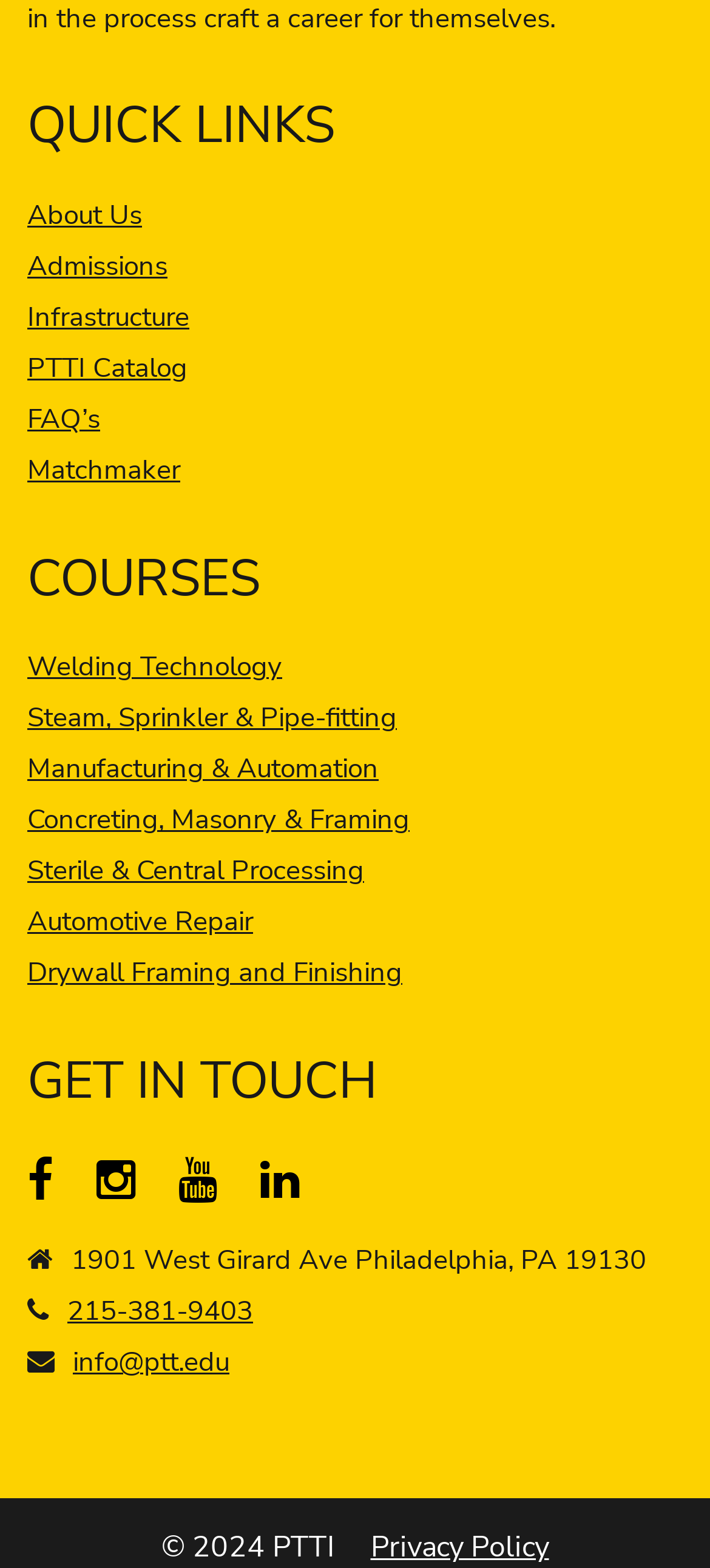Use one word or a short phrase to answer the question provided: 
What is the phone number listed?

215-381-9403